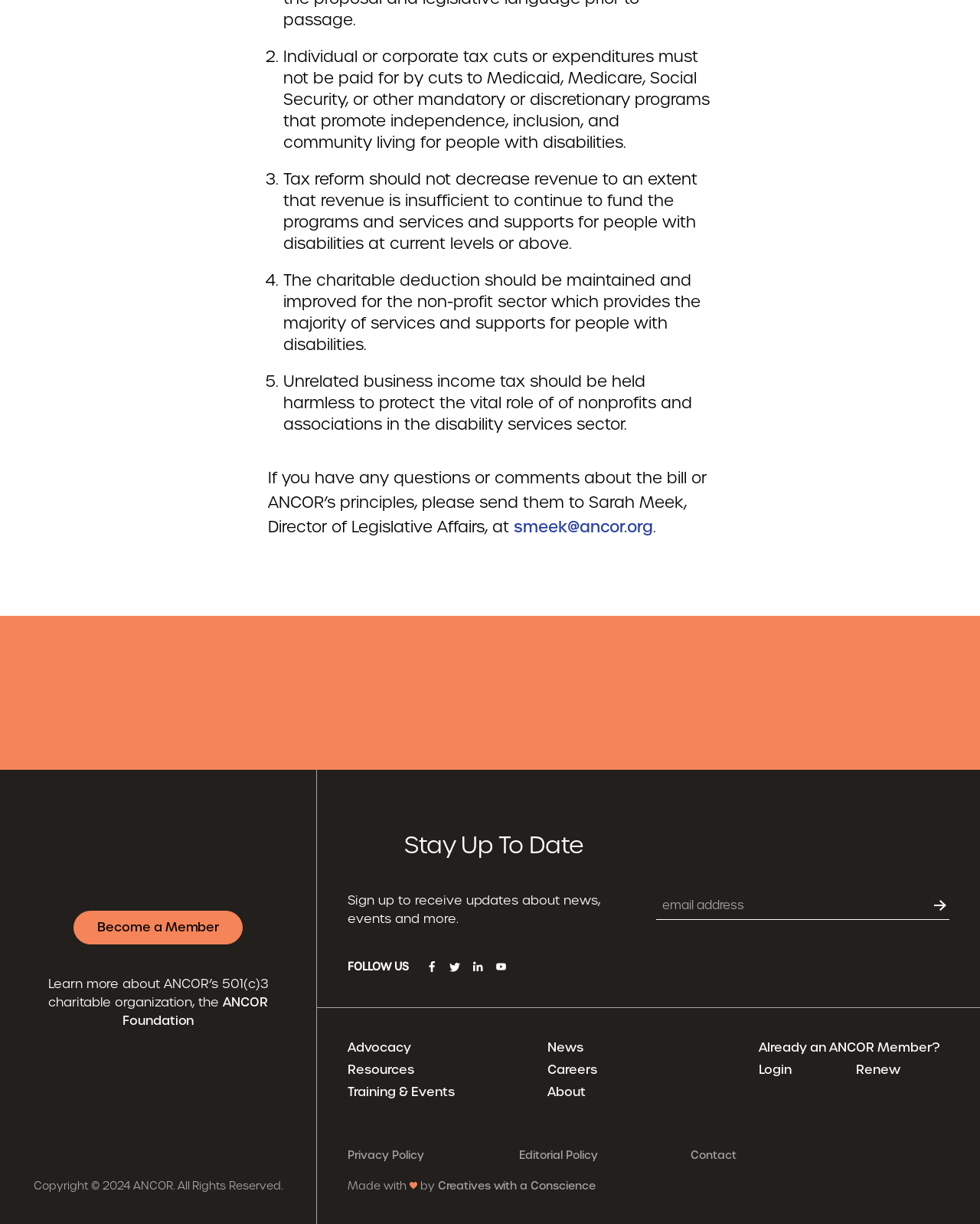Please identify the bounding box coordinates of the area that needs to be clicked to follow this instruction: "Enter email address".

[0.508, 0.596, 0.969, 0.629]